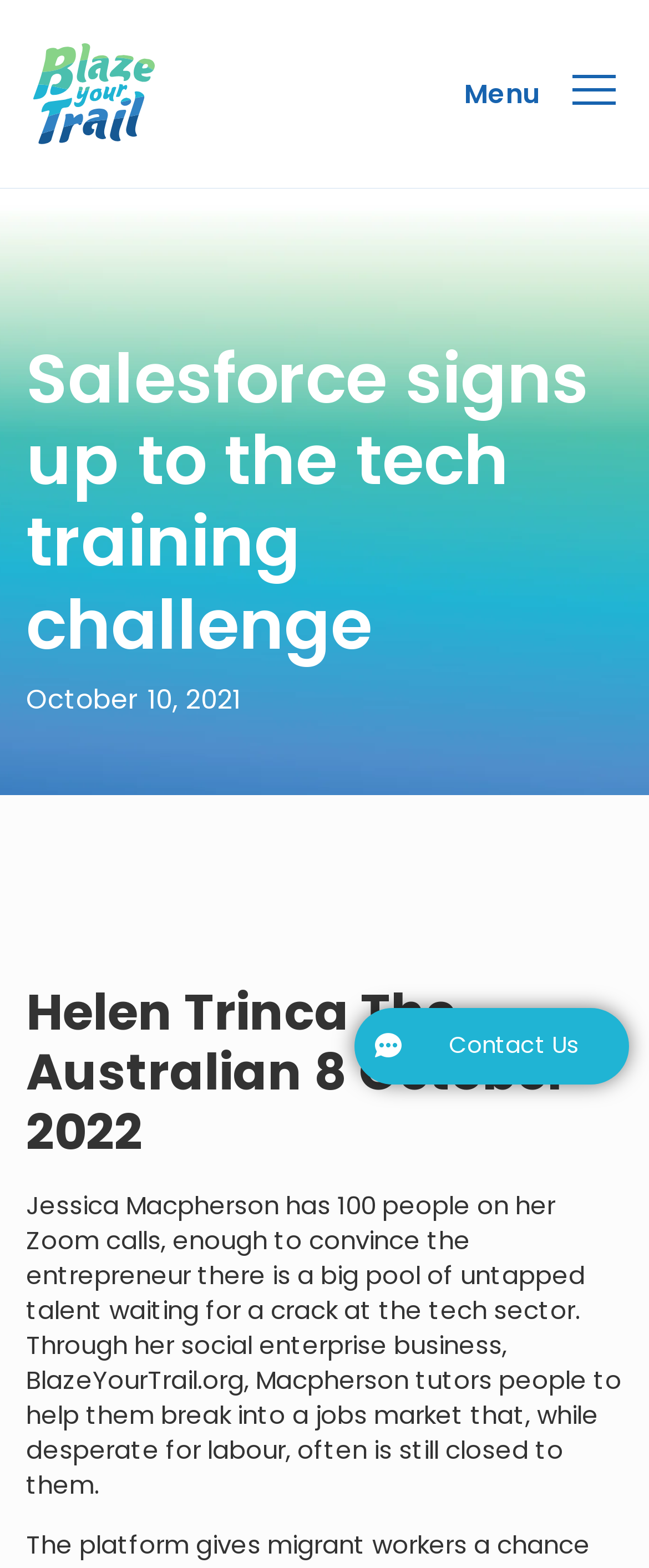Determine the bounding box coordinates in the format (top-left x, top-left y, bottom-right x, bottom-right y). Ensure all values are floating point numbers between 0 and 1. Identify the bounding box of the UI element described by: Live chat:Contact Us

[0.545, 0.643, 0.969, 0.692]